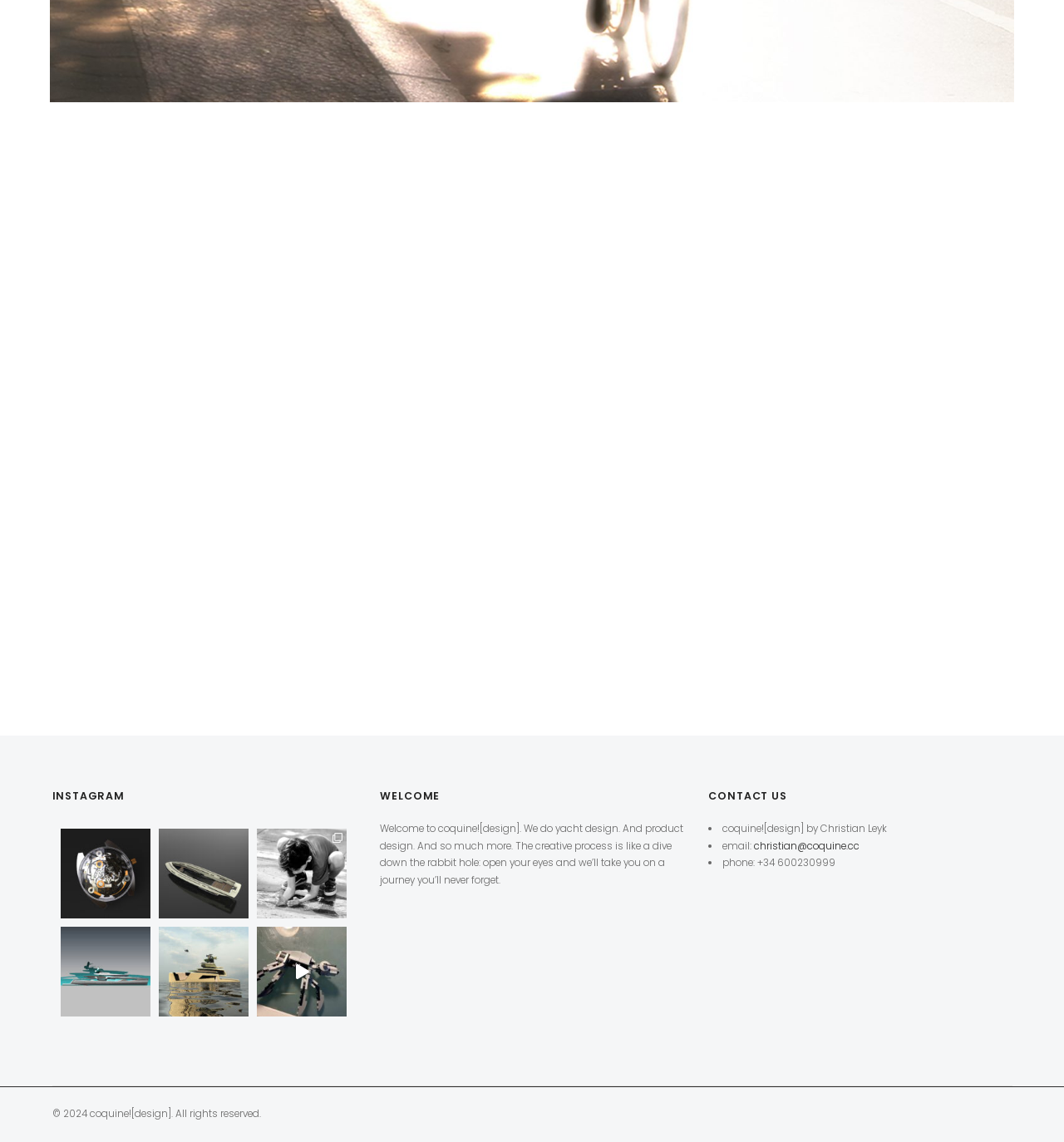Provide a one-word or short-phrase response to the question:
What is the email address of the company?

christian@coquine.cc